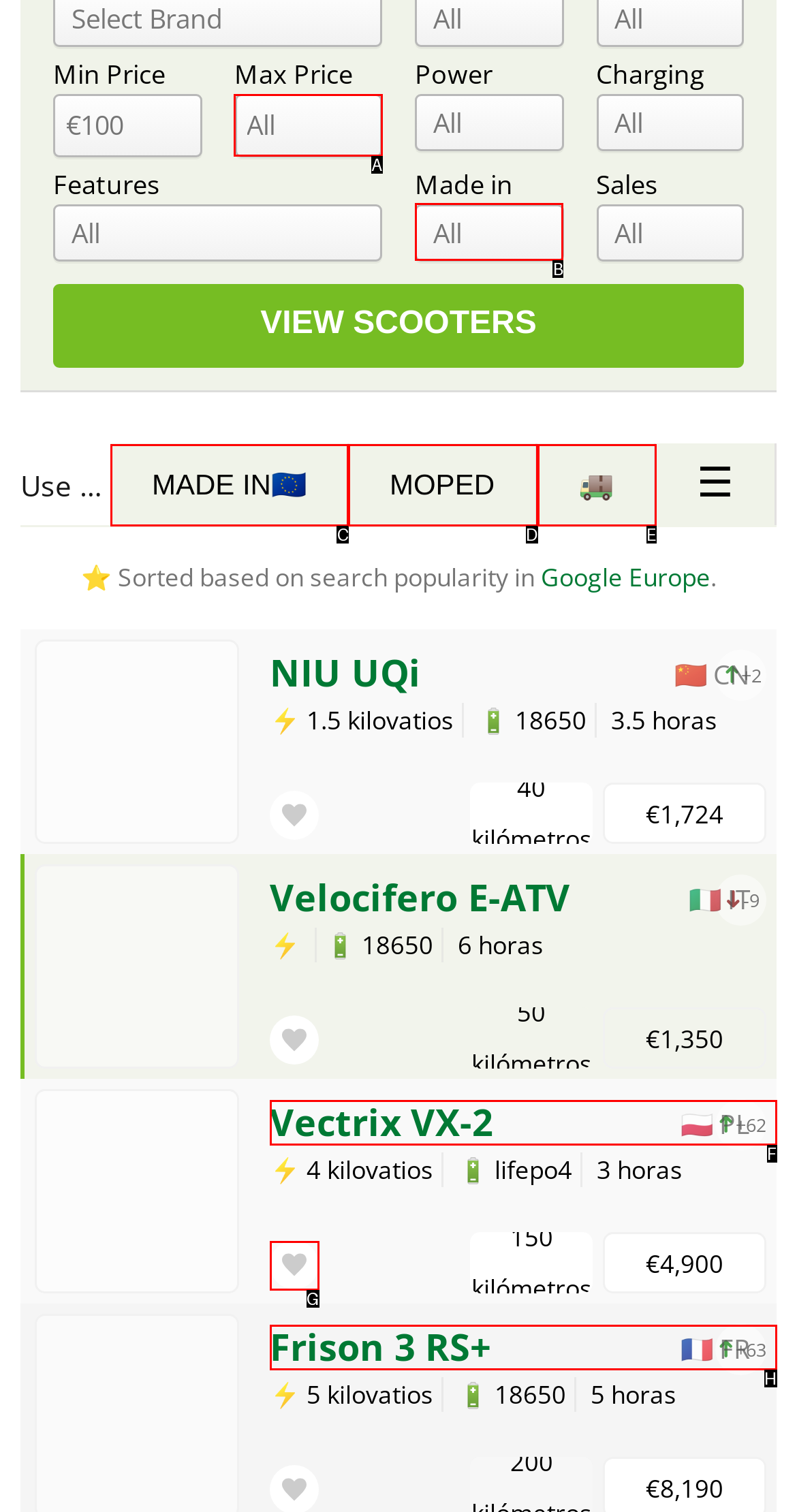Identify the HTML element that corresponds to the following description: Moped Provide the letter of the best matching option.

D